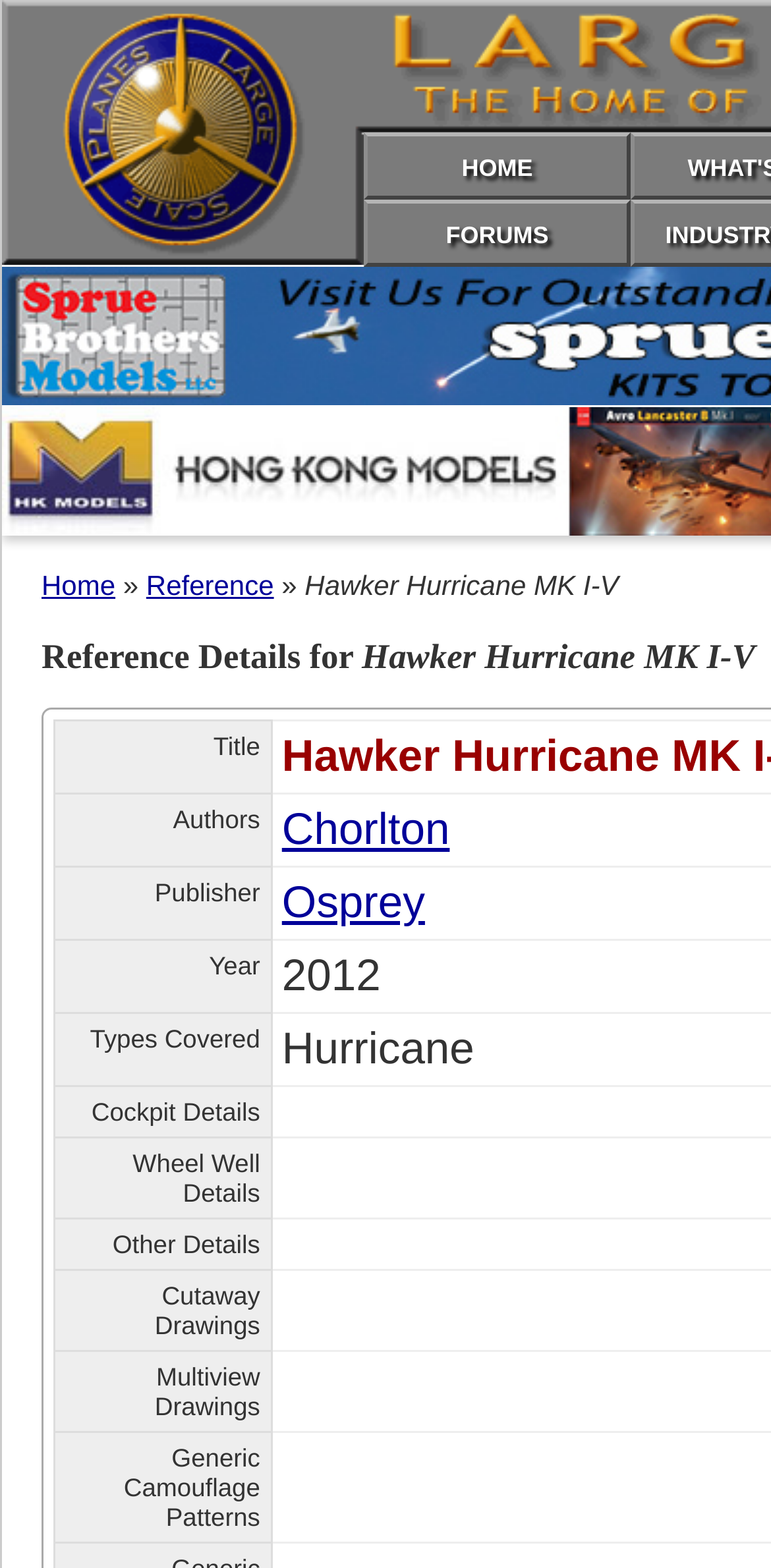Provide the bounding box coordinates, formatted as (top-left x, top-left y, bottom-right x, bottom-right y), with all values being floating point numbers between 0 and 1. Identify the bounding box of the UI element that matches the description: FORUMS

[0.472, 0.127, 0.818, 0.17]